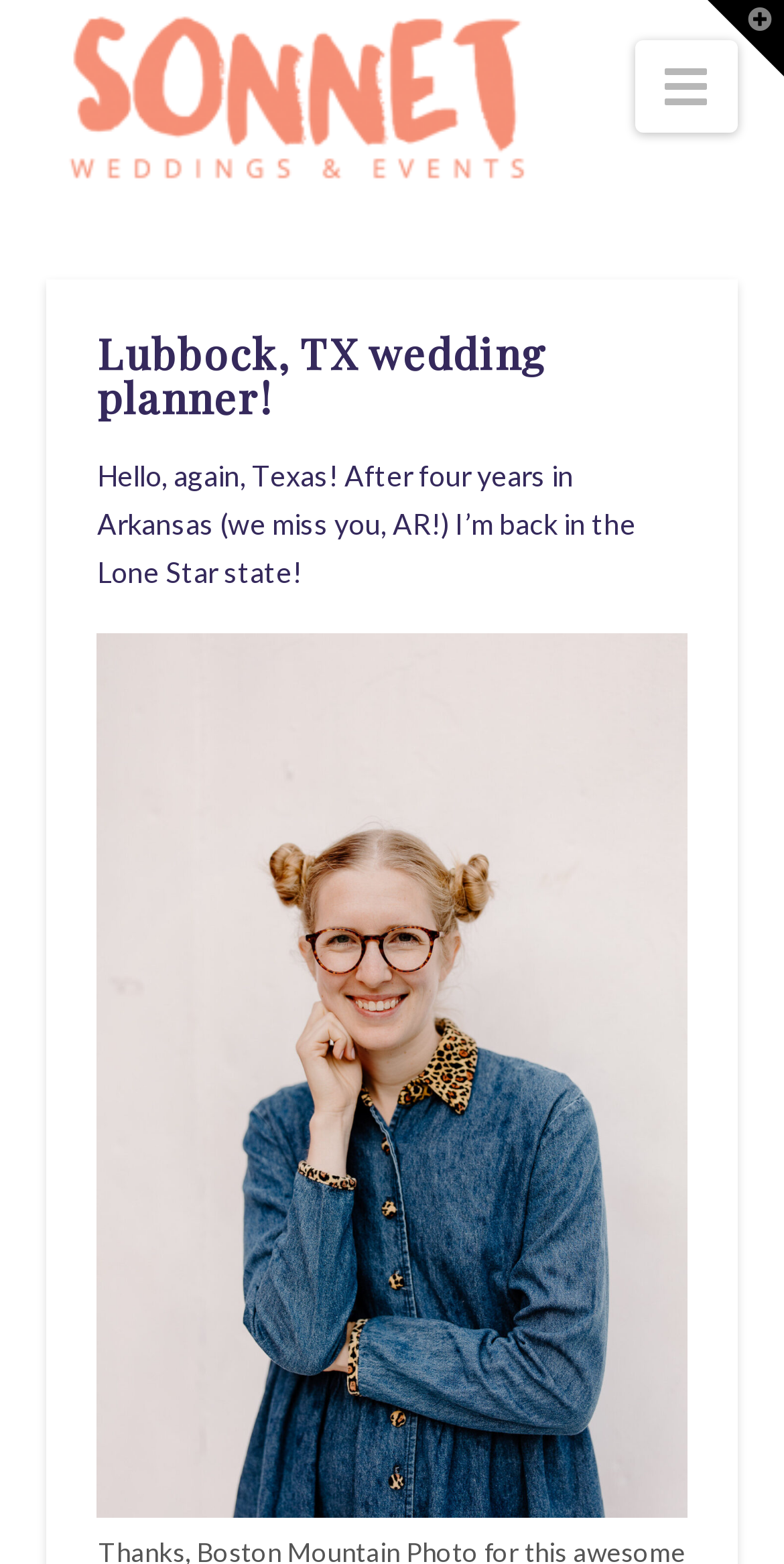Please respond to the question with a concise word or phrase:
What is the name of the business?

Sonnet Weddings